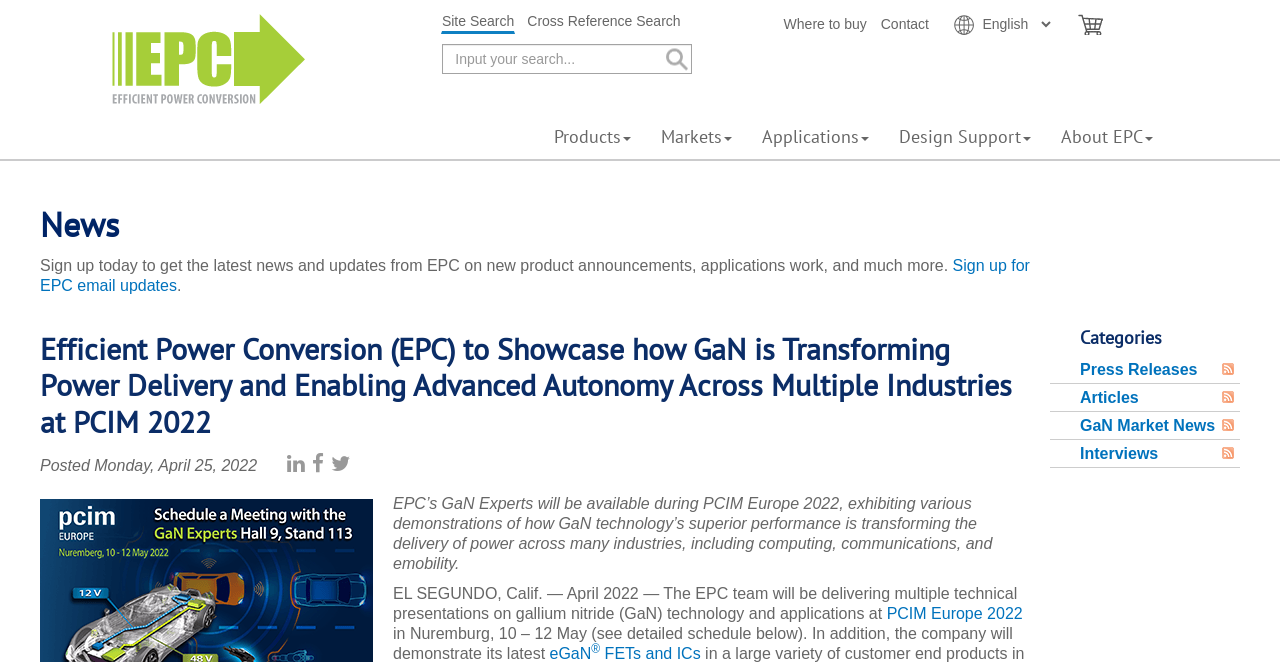Use a single word or phrase to answer the question: What is the purpose of the search input field?

Site Search